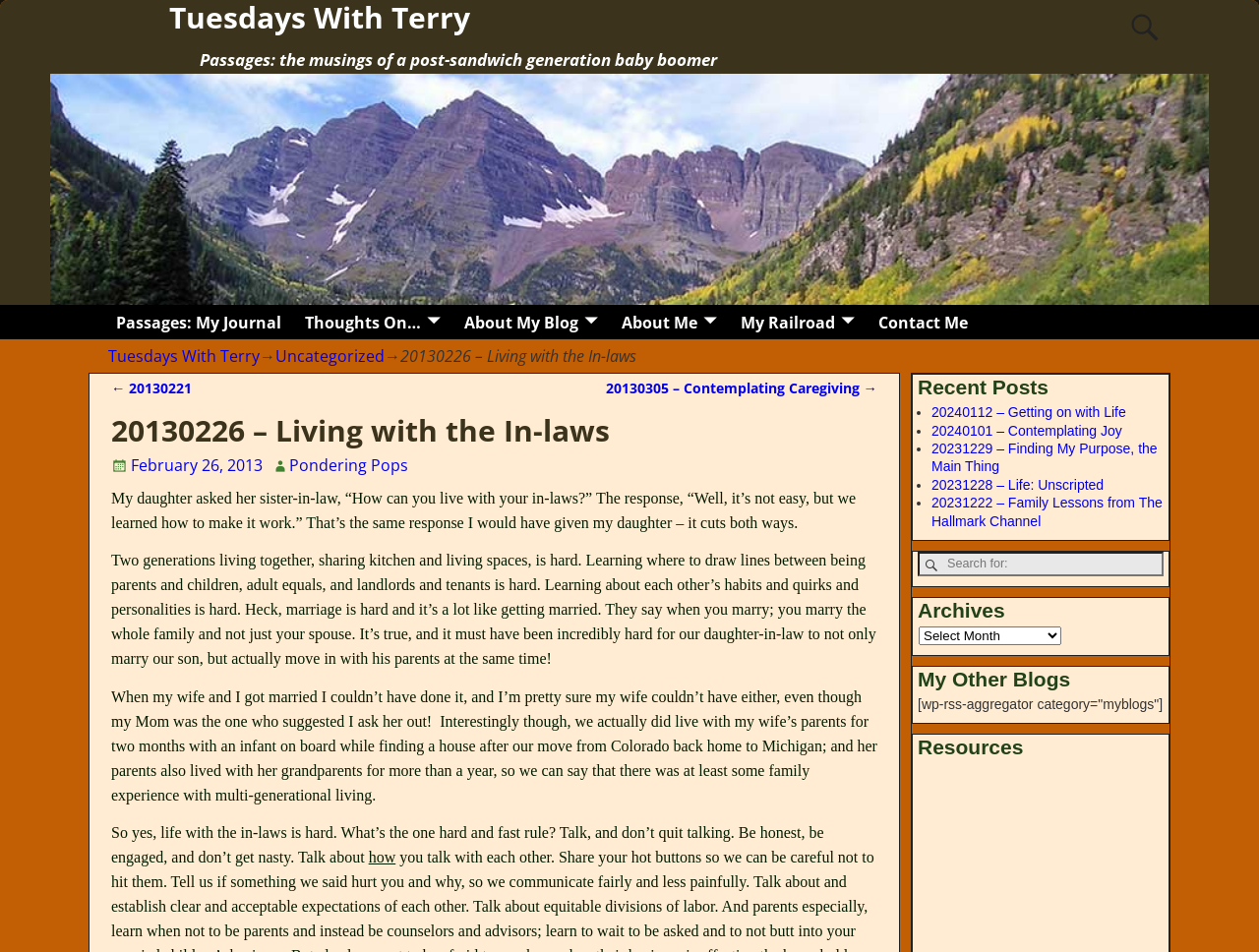Provide a comprehensive caption for the webpage.

This webpage is a blog post titled "20130226 – Living with the In-laws – Tuesdays With Terry". At the top, there is a heading with the title "Tuesdays With Terry" and a search bar on the right side. Below the title, there is a heading that reads "Passages: the musings of a post-sandwich generation baby boomer". 

To the left of the title, there is an image with the same title "Tuesdays With Terry". Below the image, there are five links: "Passages: My Journal", "Thoughts On…", "About My Blog", "About Me", and "My Railroad". 

On the right side of the page, there is a section with links to other blog posts, including "Tuesdays With Terry", "Uncategorized", and "20130226 – Living with the In-laws". Below this section, there is a heading that reads "Post navigation" with links to previous and next posts.

The main content of the blog post is a long text that discusses the challenges of living with in-laws, sharing personal experiences, and offering advice on how to make it work. The text is divided into several paragraphs with no headings or subheadings.

On the right side of the page, there are several sections, including "Recent Posts" with links to four recent blog posts, a search bar, "Archives", "My Other Blogs", and "Resources".